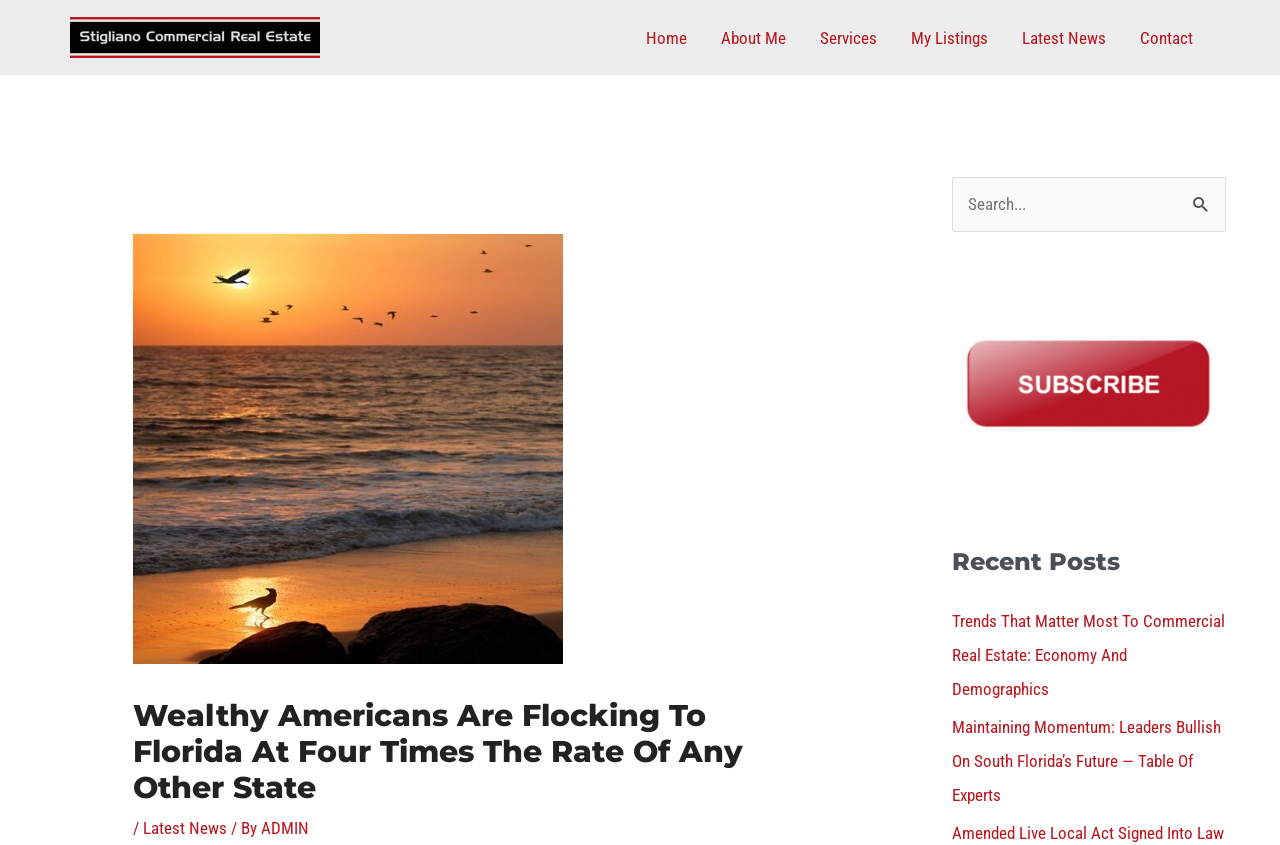What is the name of the state mentioned in the main heading?
Please interpret the details in the image and answer the question thoroughly.

The main heading of the webpage is 'Wealthy Americans Are Flocking To Florida At Four Times The Rate Of Any Other State', which clearly mentions the state of Florida.